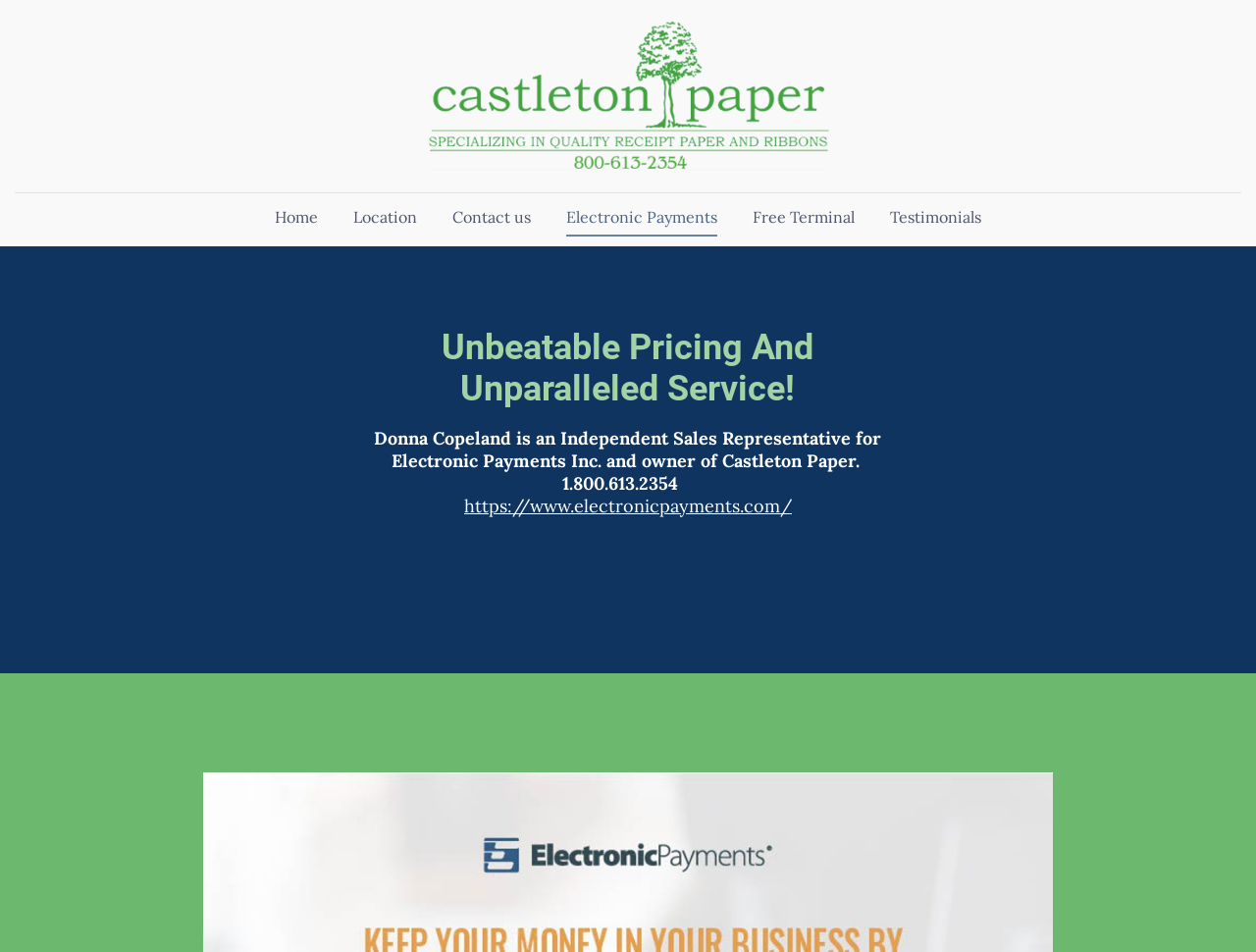What is the name of the independent sales representative?
Please describe in detail the information shown in the image to answer the question.

I found the answer by reading the paragraph on the webpage, which states 'Donna Copeland is an Independent Sales Representative for Electronic Payments Inc. and owner of Castleton Paper.'